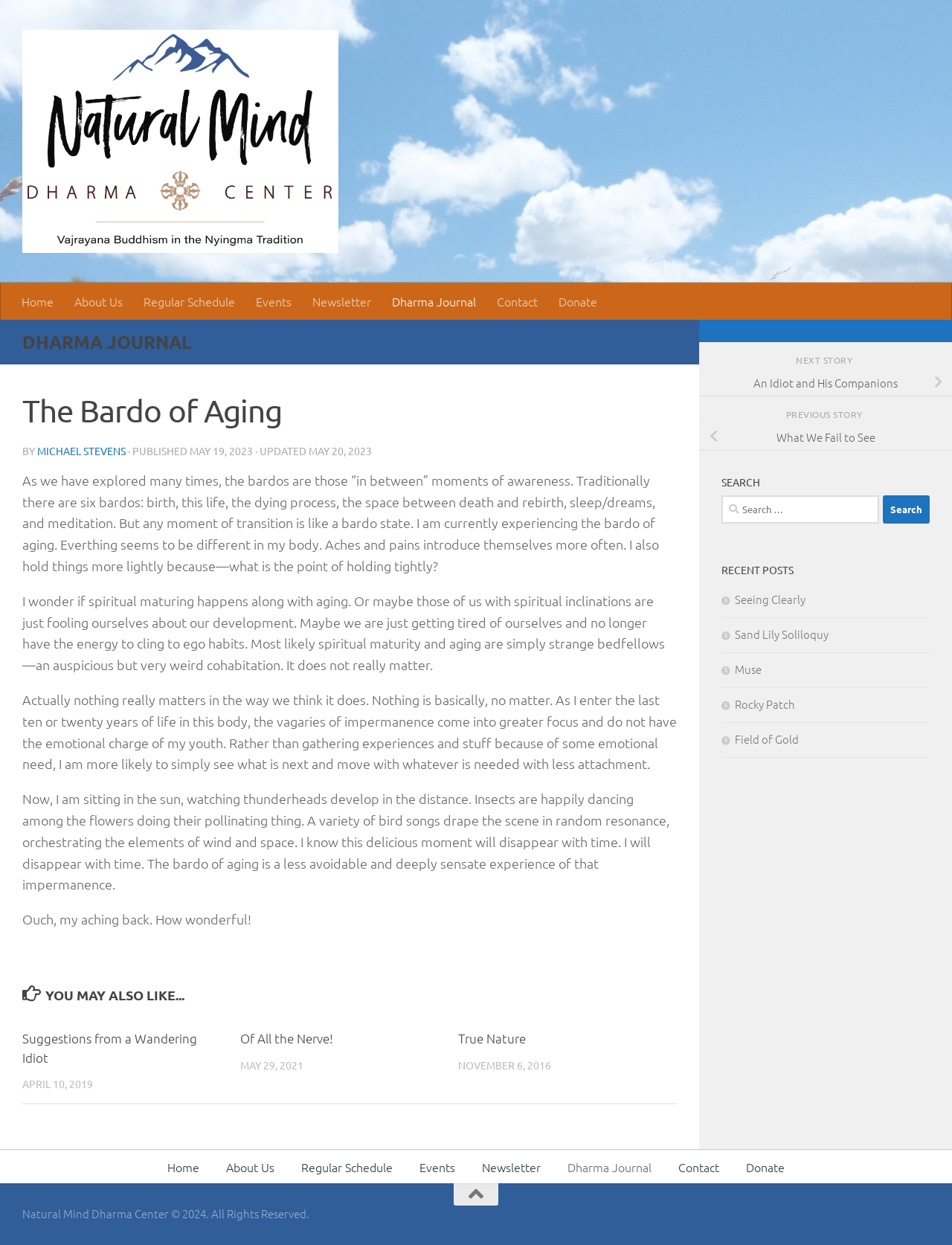Provide an in-depth caption for the elements present on the webpage.

The webpage is titled "The Bardo of Aging | Natural Mind Dharma Center". At the top, there is a link to "Skip to content" and a logo of Natural Mind Dharma Center, which is an image with a link to the home page. Below the logo, there is a navigation menu with links to "Home", "About Us", "Regular Schedule", "Events", "Newsletter", "Dharma Journal", "Contact", and "Donate".

The main content of the page is an article titled "The Bardo of Aging" by Michael Stevens. The article is divided into several paragraphs, which discuss the concept of bardos, or transitional states, and how the author is experiencing the bardo of aging. The text is introspective and philosophical, exploring the nature of impermanence and the author's own spiritual development.

Below the article, there is a section titled "YOU MAY ALSO LIKE...", which features three article previews with headings, links, and publication dates. Each preview has a brief summary of the article.

To the right of the article, there is a sidebar with links to recent posts, including "Seeing Clearly", "Sand Lily Soliloquy", "Muse", "Rocky Patch", and "Field of Gold". There is also a search bar with a button to search for specific content.

At the bottom of the page, there is a footer with links to the same navigation menu as at the top, as well as a copyright notice for Natural Mind Dharma Center.